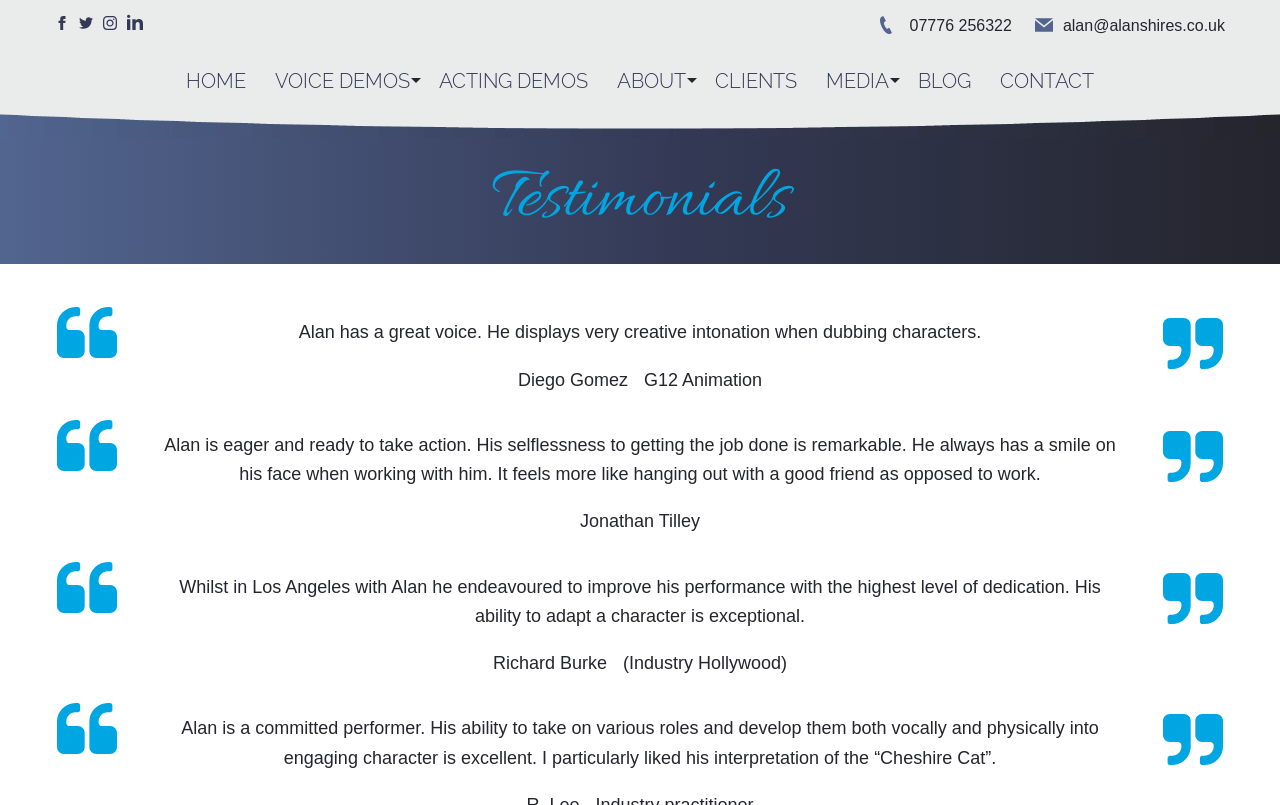Please specify the bounding box coordinates of the clickable region necessary for completing the following instruction: "Click the CONTACT link". The coordinates must consist of four float numbers between 0 and 1, i.e., [left, top, right, bottom].

[0.781, 0.074, 0.855, 0.128]